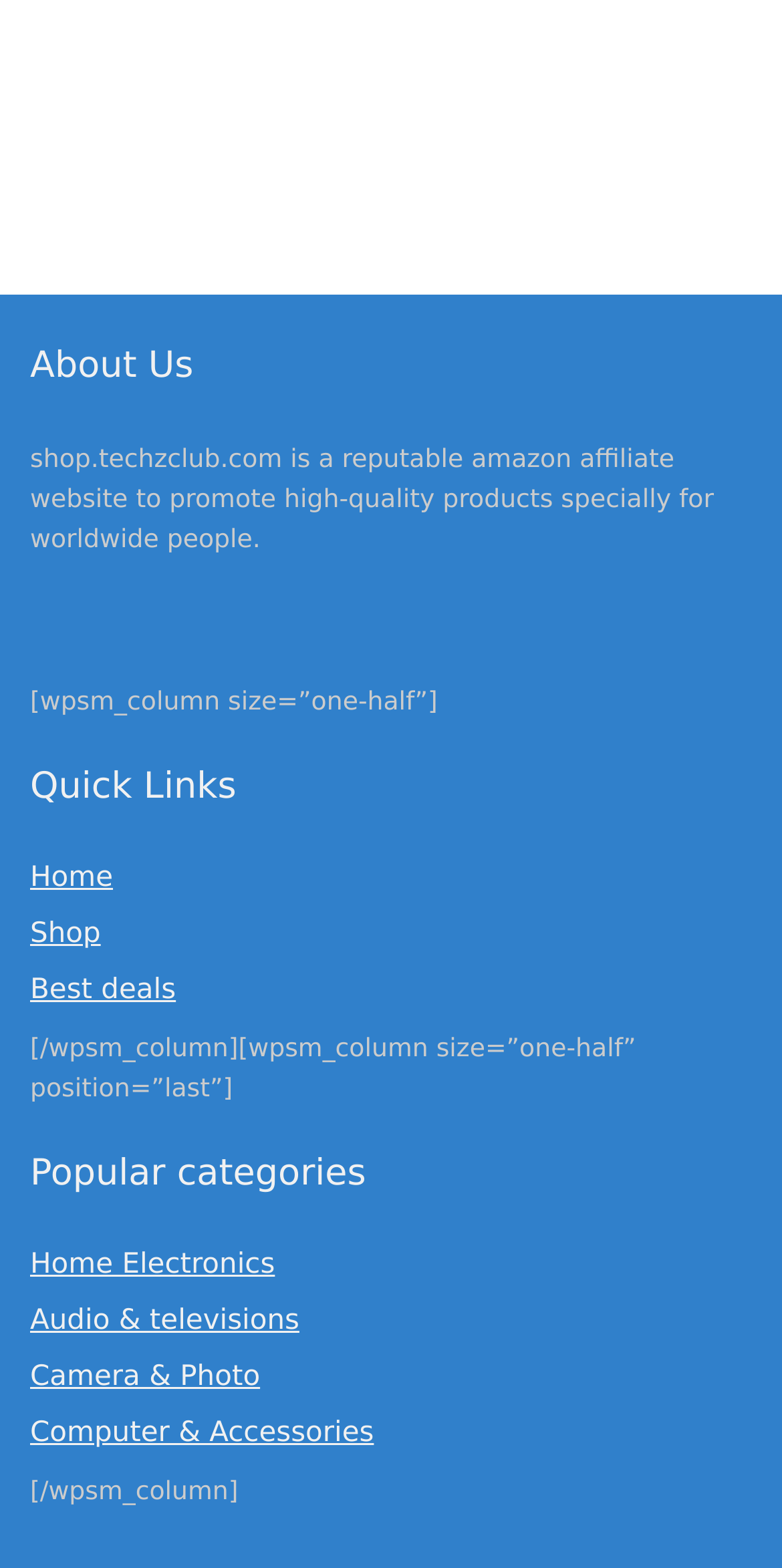From the given element description: "Best deals", find the bounding box for the UI element. Provide the coordinates as four float numbers between 0 and 1, in the order [left, top, right, bottom].

[0.038, 0.621, 0.225, 0.642]